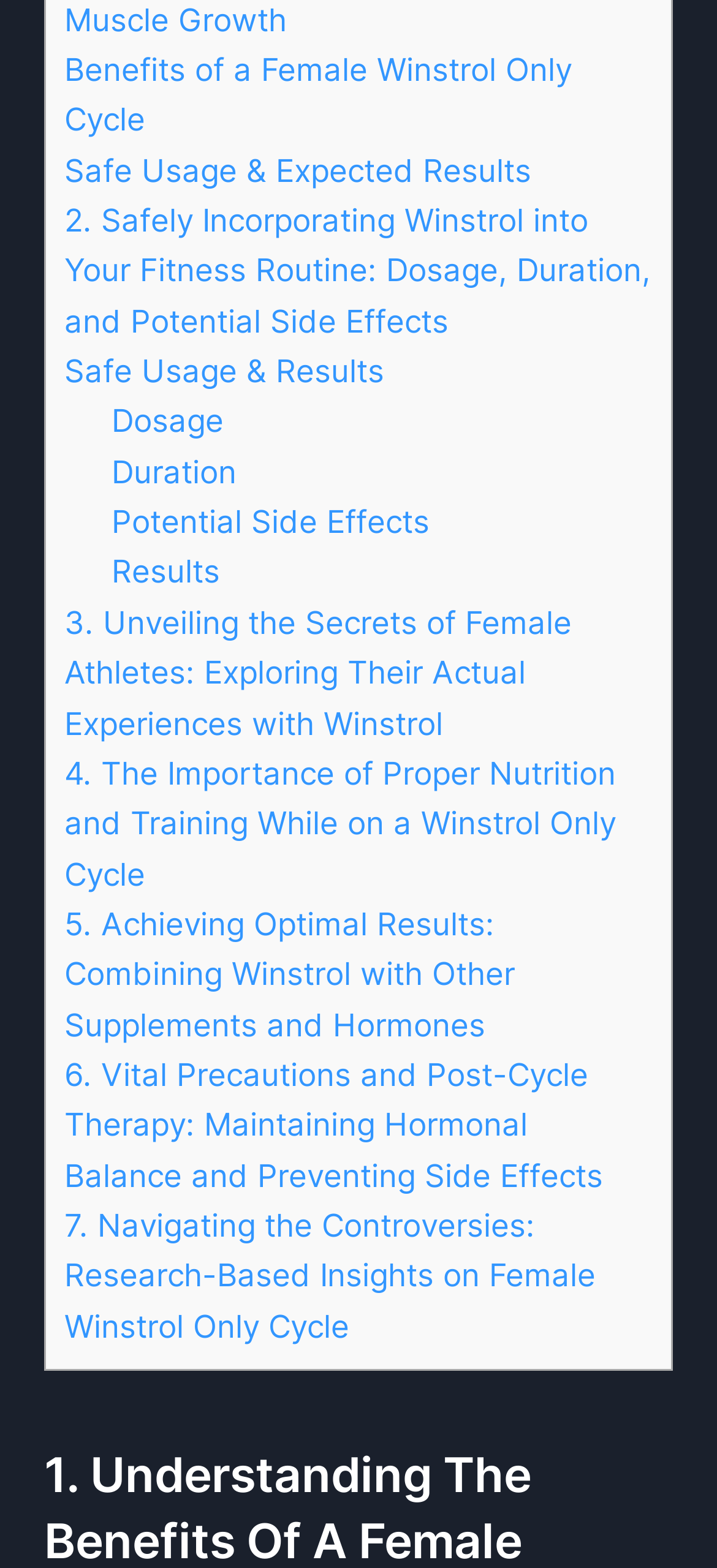Find and provide the bounding box coordinates for the UI element described here: "Potential Side Effects". The coordinates should be given as four float numbers between 0 and 1: [left, top, right, bottom].

[0.155, 0.32, 0.599, 0.345]